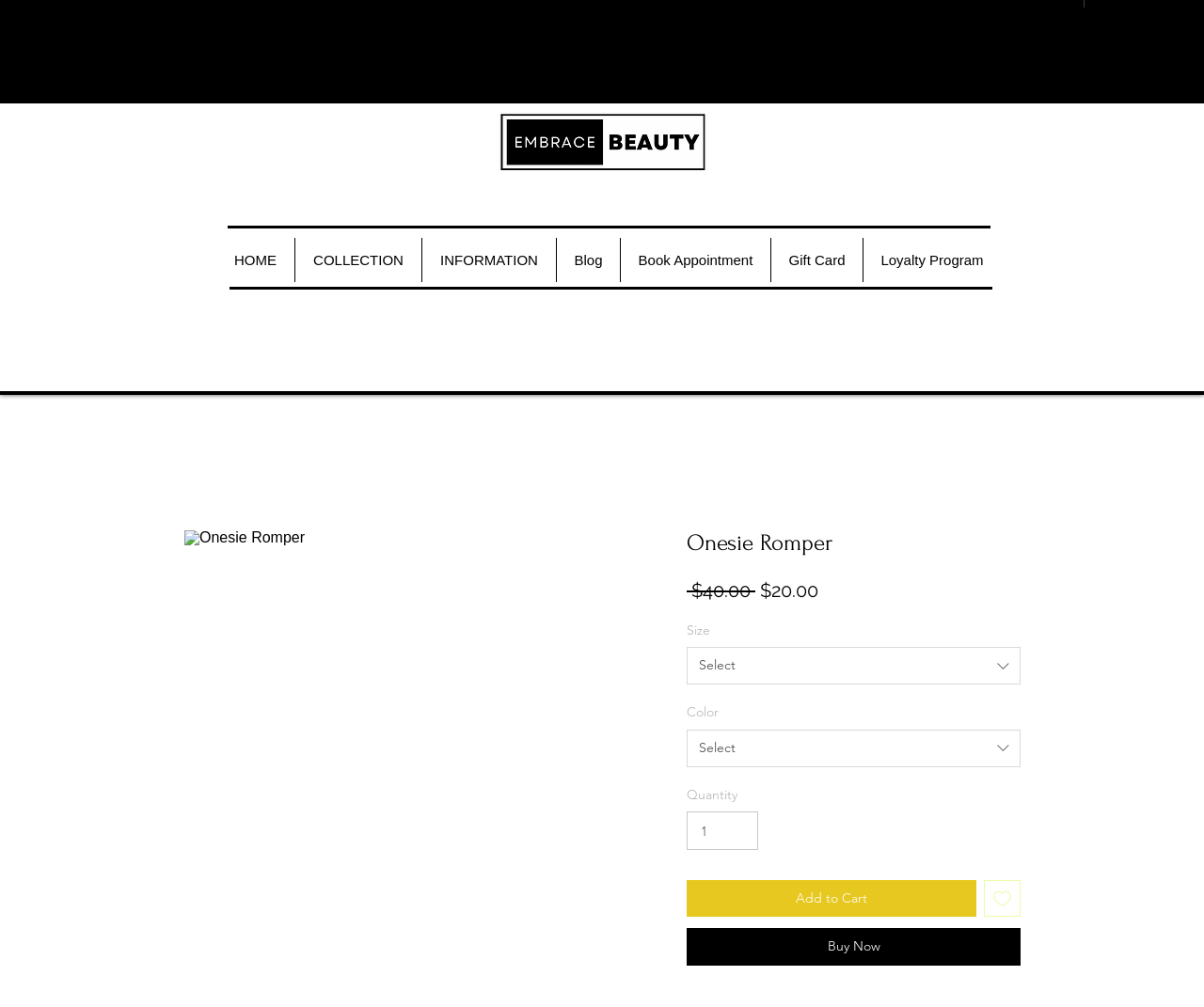Determine the bounding box coordinates of the section to be clicked to follow the instruction: "Read the article by Charlotte Huxley". The coordinates should be given as four float numbers between 0 and 1, formatted as [left, top, right, bottom].

None